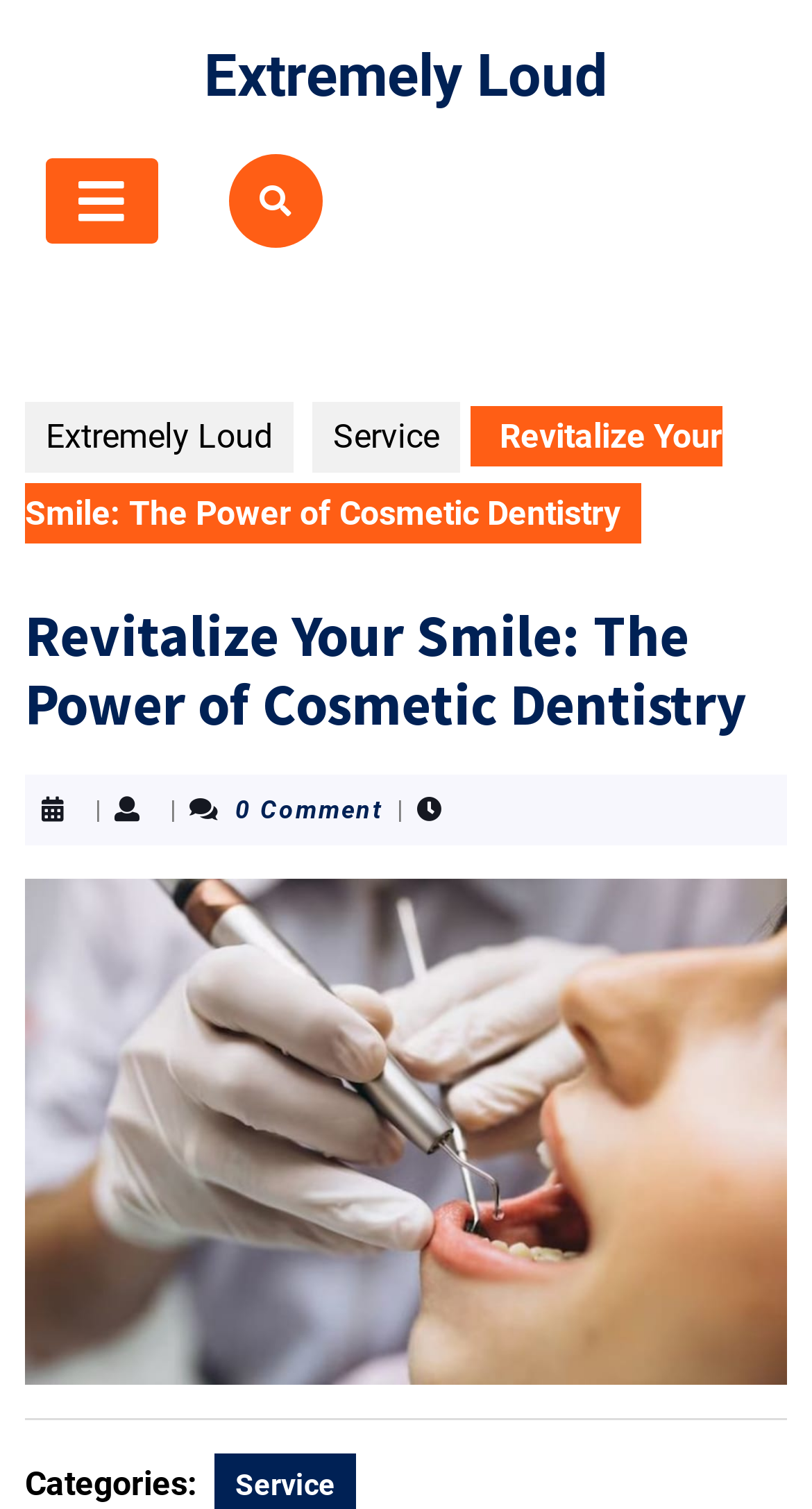Extract the top-level heading from the webpage and provide its text.

Revitalize Your Smile: The Power of Cosmetic Dentistry